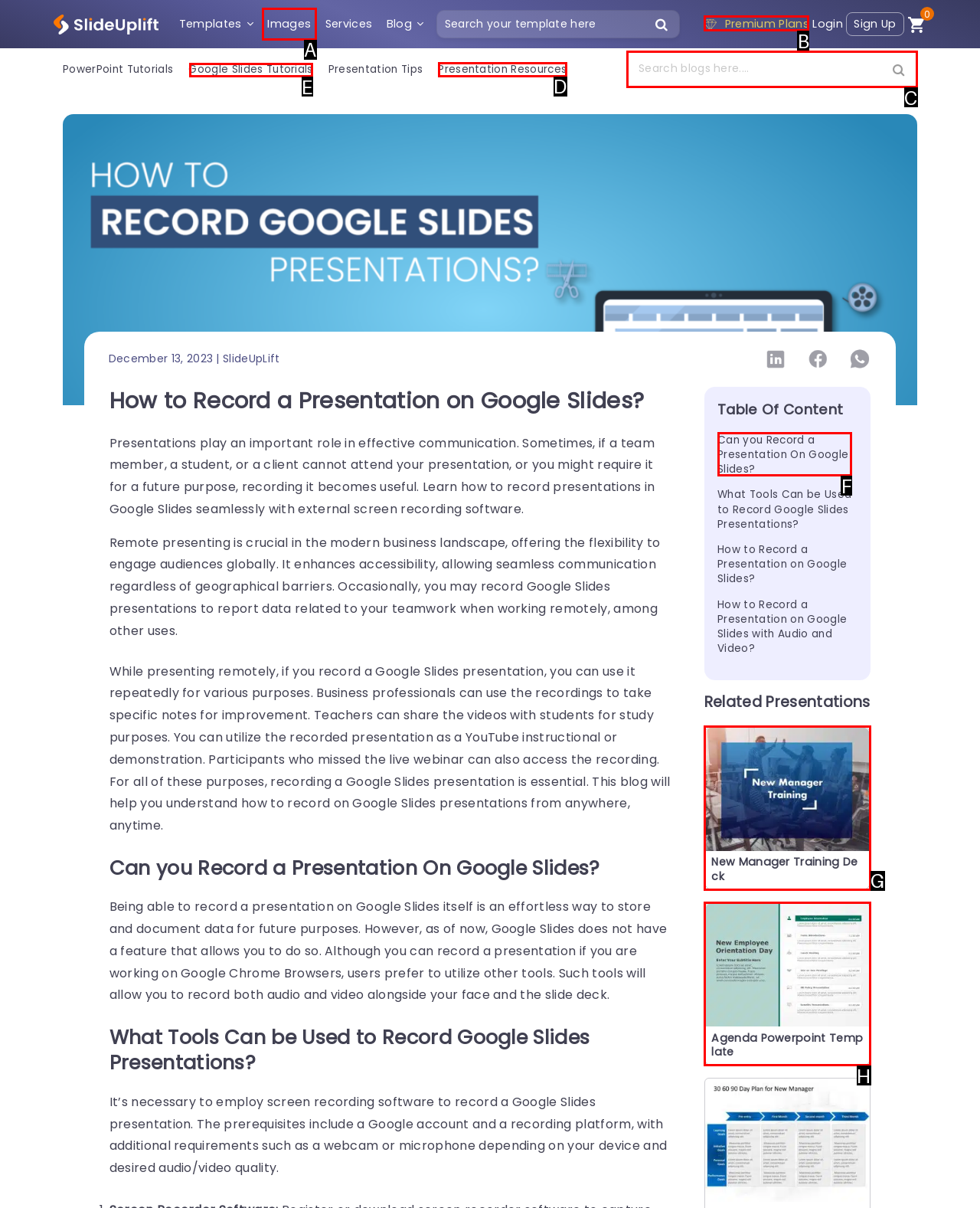Tell me which option I should click to complete the following task: Search all products Answer with the option's letter from the given choices directly.

None